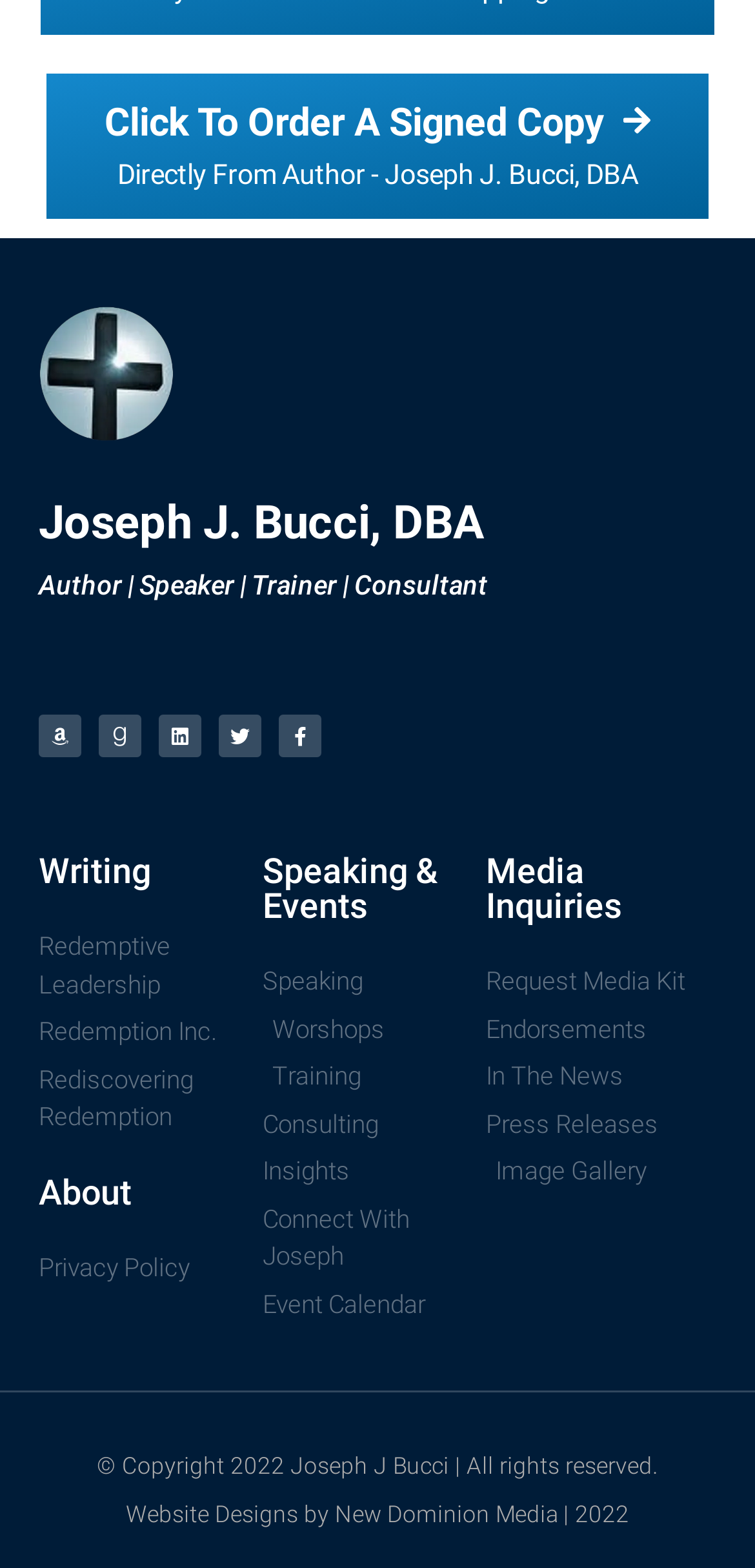Use a single word or phrase to answer the following:
What is the title of the first book listed?

Redemptive Leadership